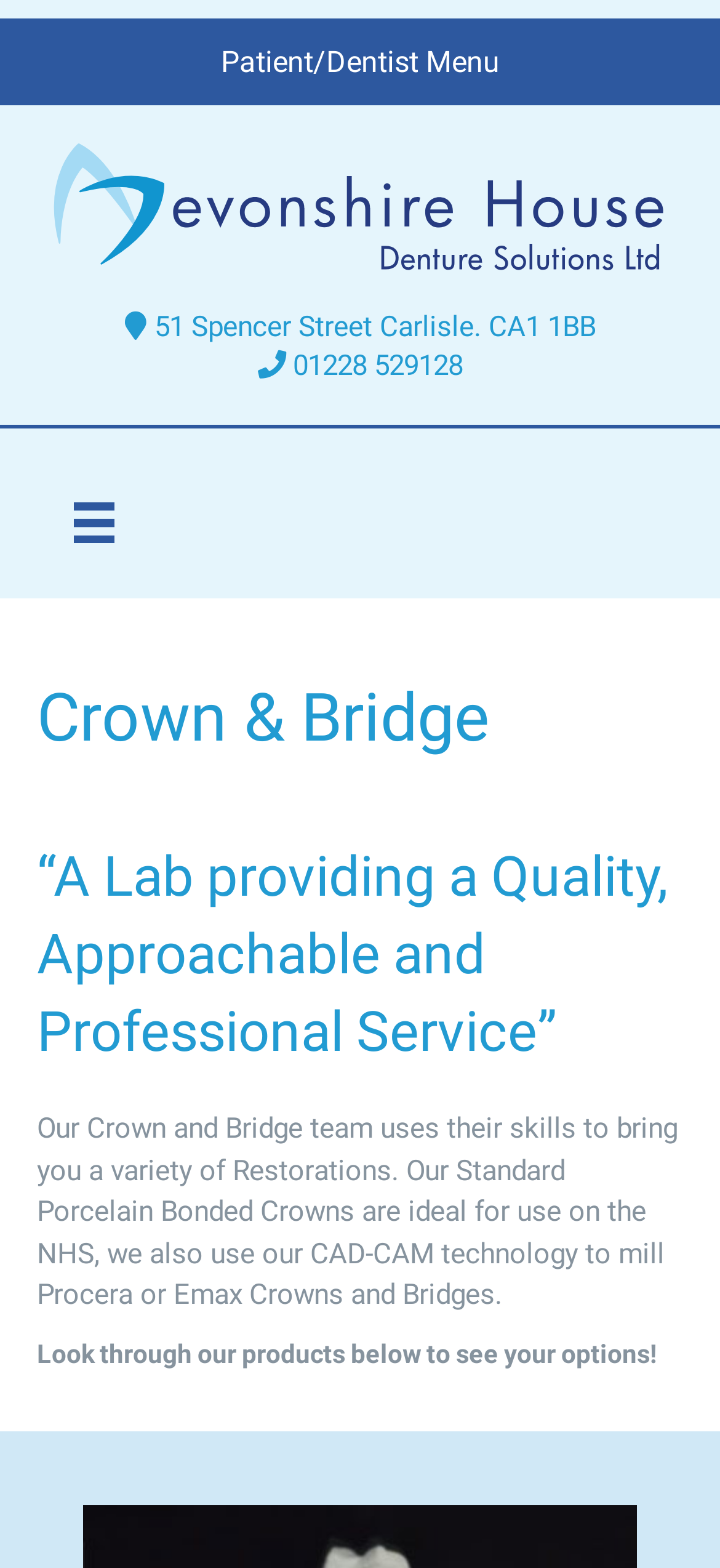Can you locate the main headline on this webpage and provide its text content?

Crown & Bridge